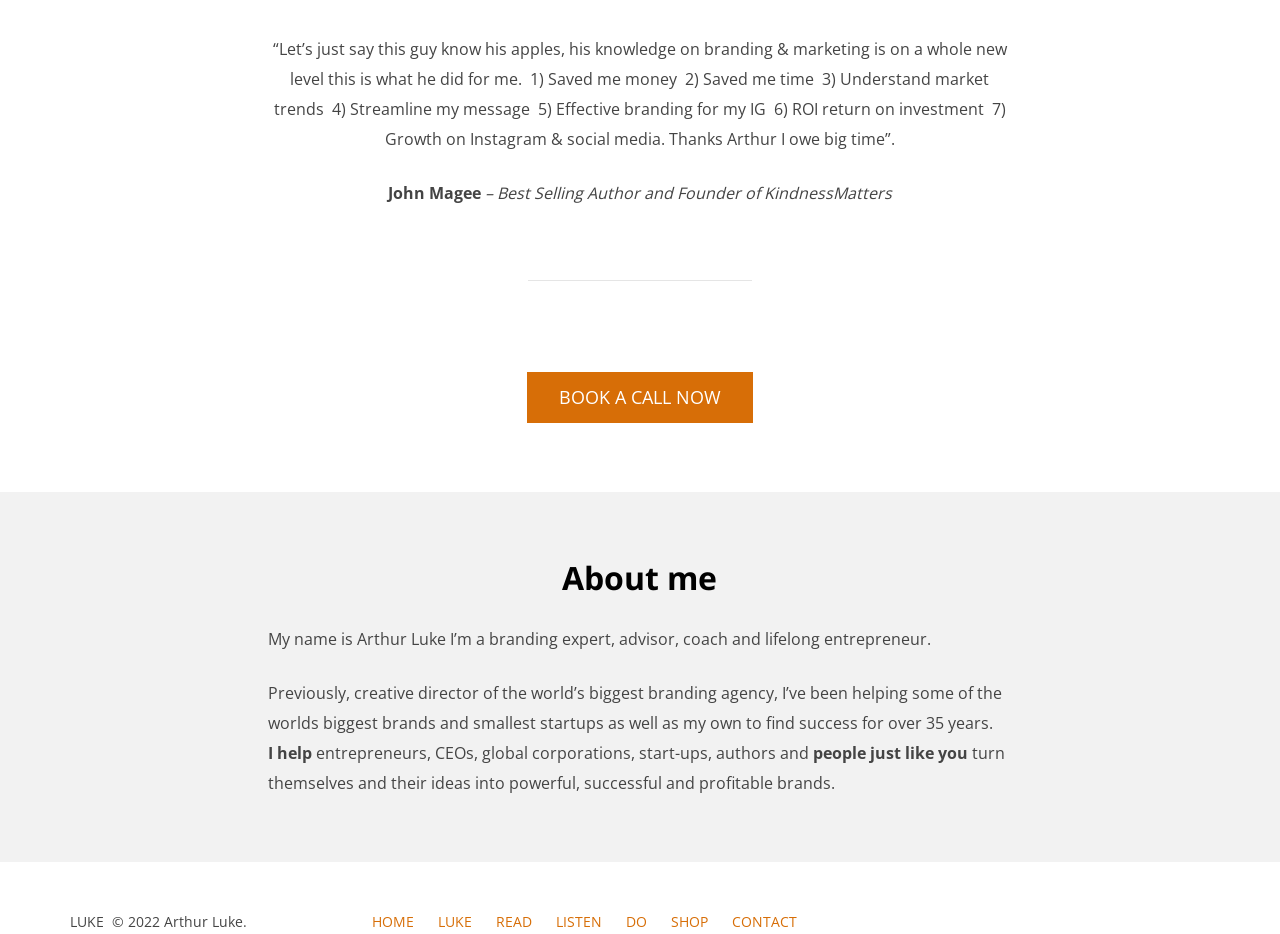Find the bounding box coordinates of the clickable element required to execute the following instruction: "Read the Summary and Impact". Provide the coordinates as four float numbers between 0 and 1, i.e., [left, top, right, bottom].

None